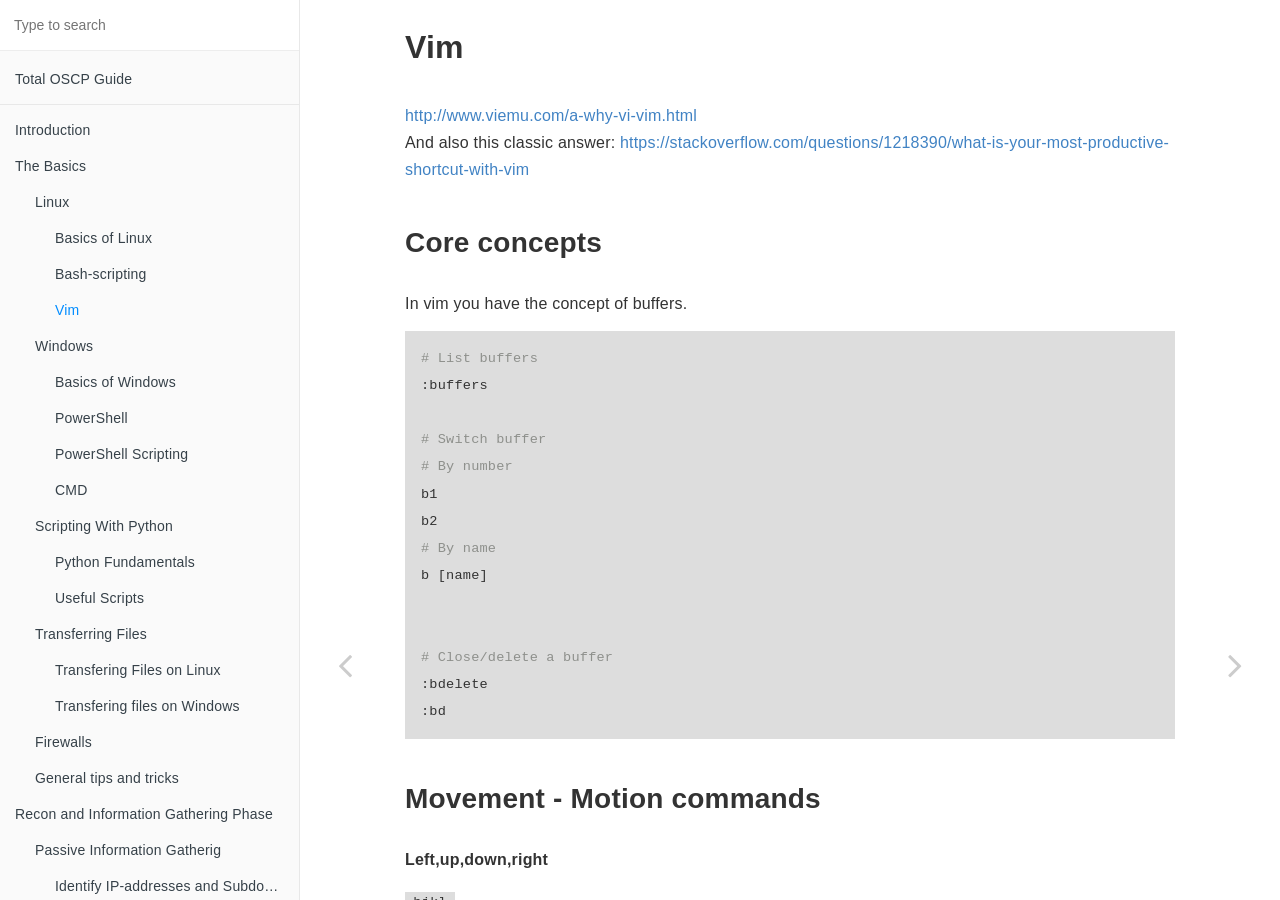Answer the question briefly using a single word or phrase: 
How many links are there under 'The Basics' section?

3